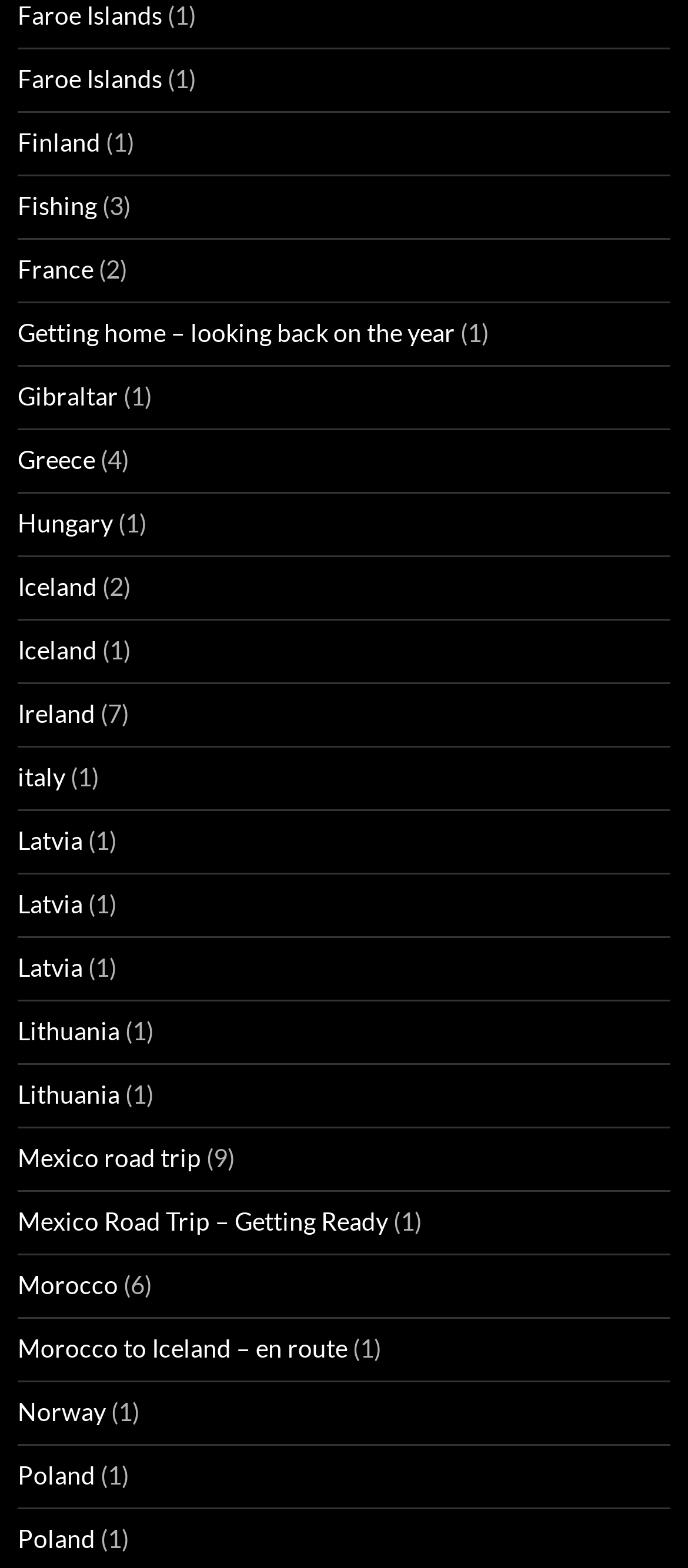What is the longest link text?
Please answer the question with a detailed and comprehensive explanation.

I looked at all the link texts and found that the longest one is 'Mexico Road Trip – Getting Ready', which has 34 characters.